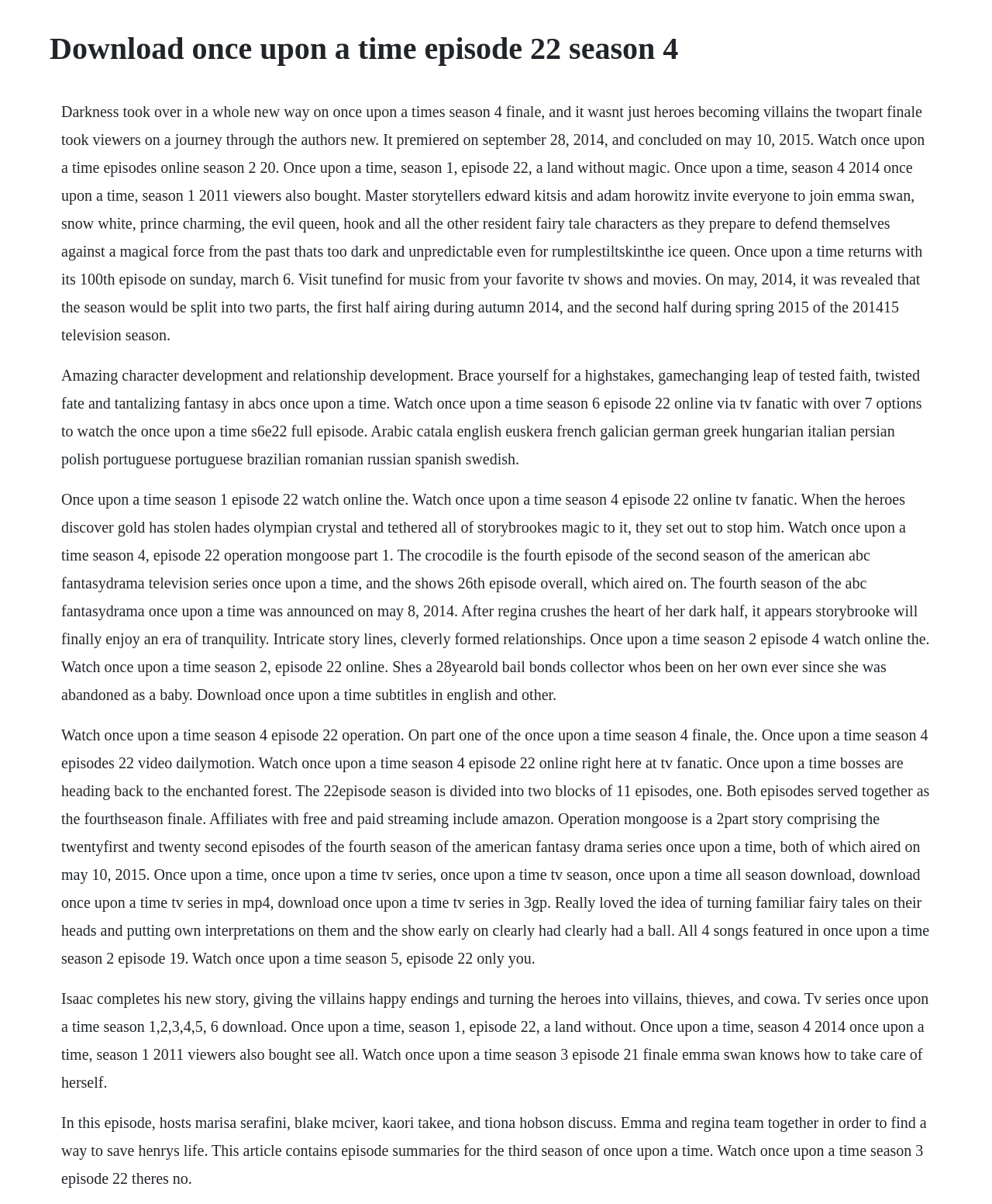How many episodes are in Season 4?
Answer the question with as much detail as possible.

The webpage mentions 'Operation Mongoose' as a 2-part story comprising episodes 21 and 22 of Season 4, implying that there are at least 22 episodes in Season 4.